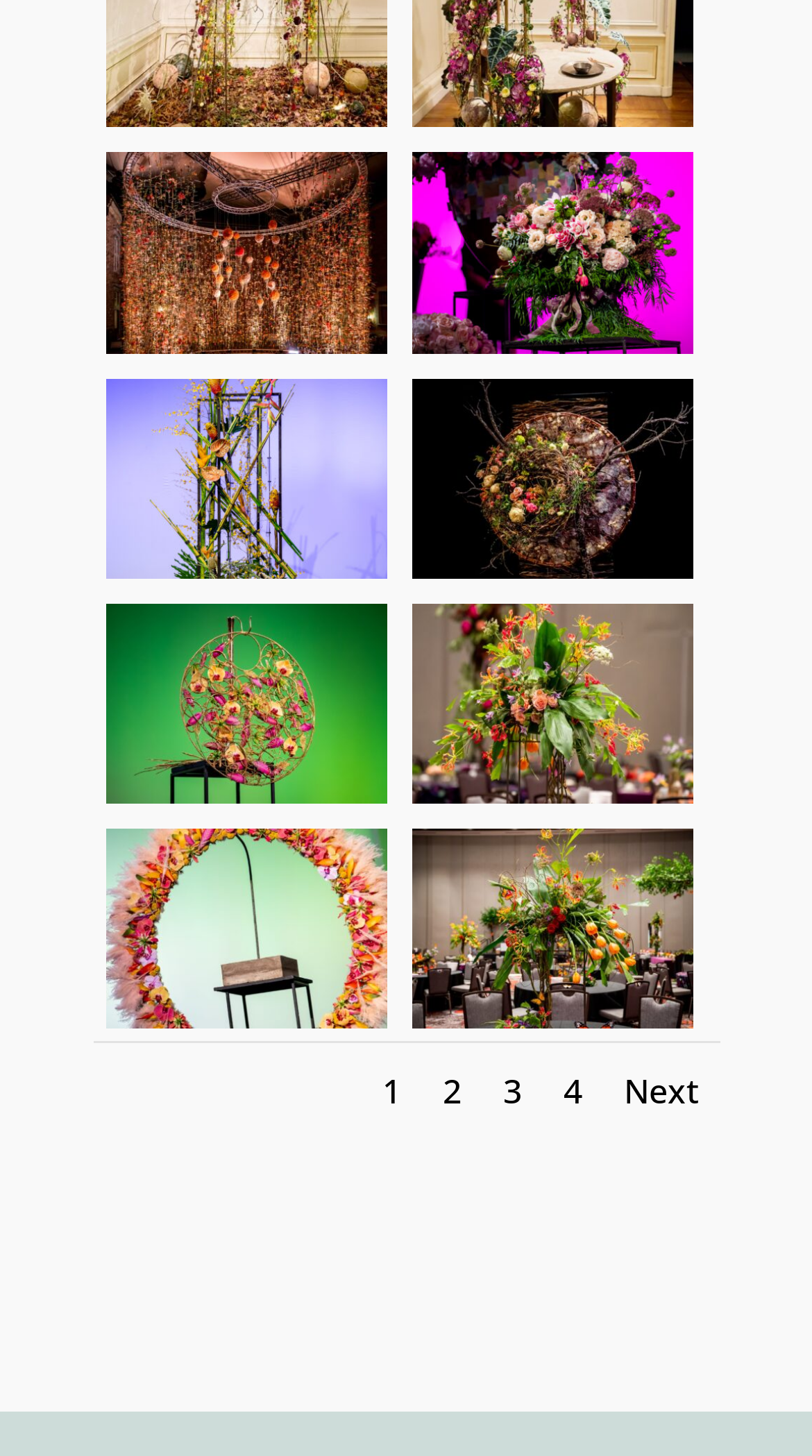What is the theme of the webpage?
Offer a detailed and full explanation in response to the question.

The webpage appears to be related to floral training, as evident from the multiple links and images with 'Valley Floral Training' in their descriptions.